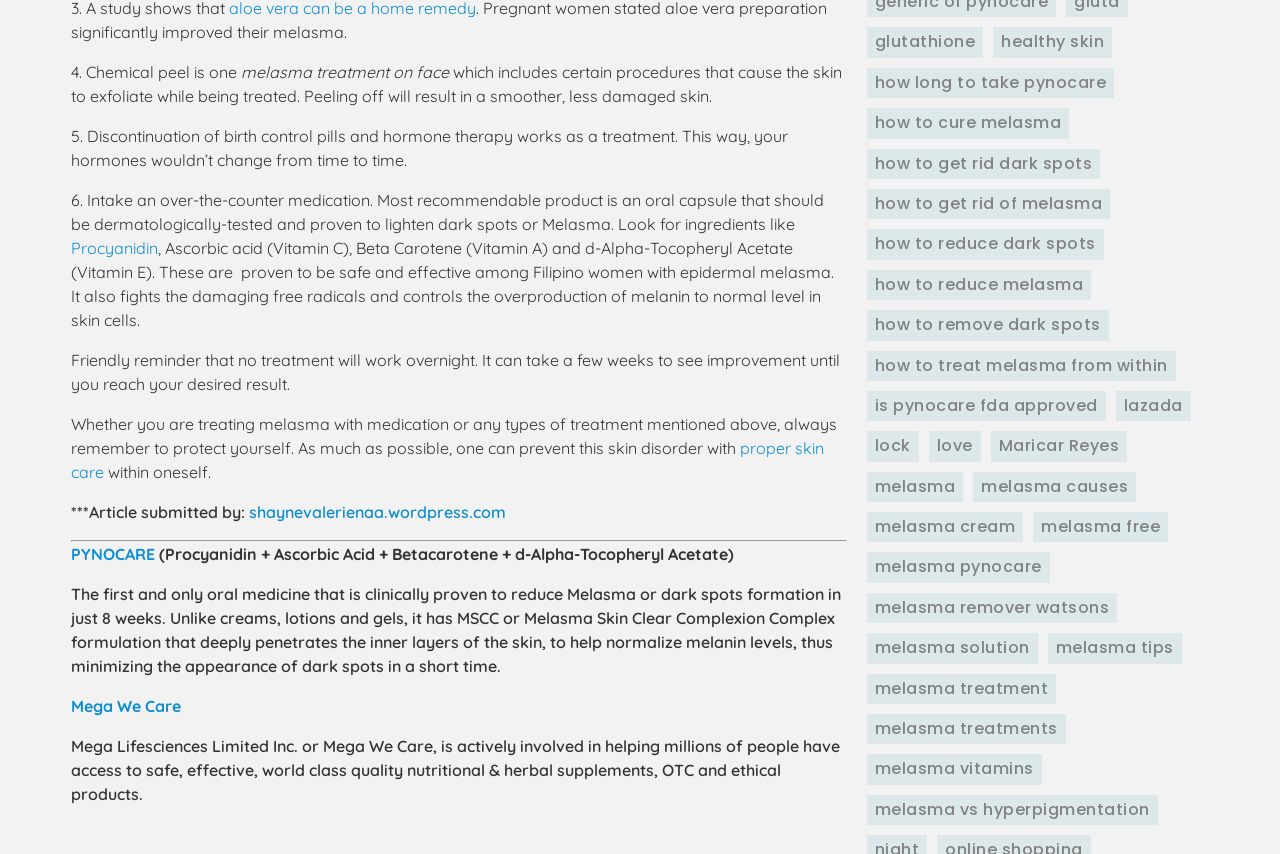Please determine the bounding box coordinates of the element's region to click in order to carry out the following instruction: "Learn more about PYNOCARE". The coordinates should be four float numbers between 0 and 1, i.e., [left, top, right, bottom].

[0.056, 0.636, 0.121, 0.66]